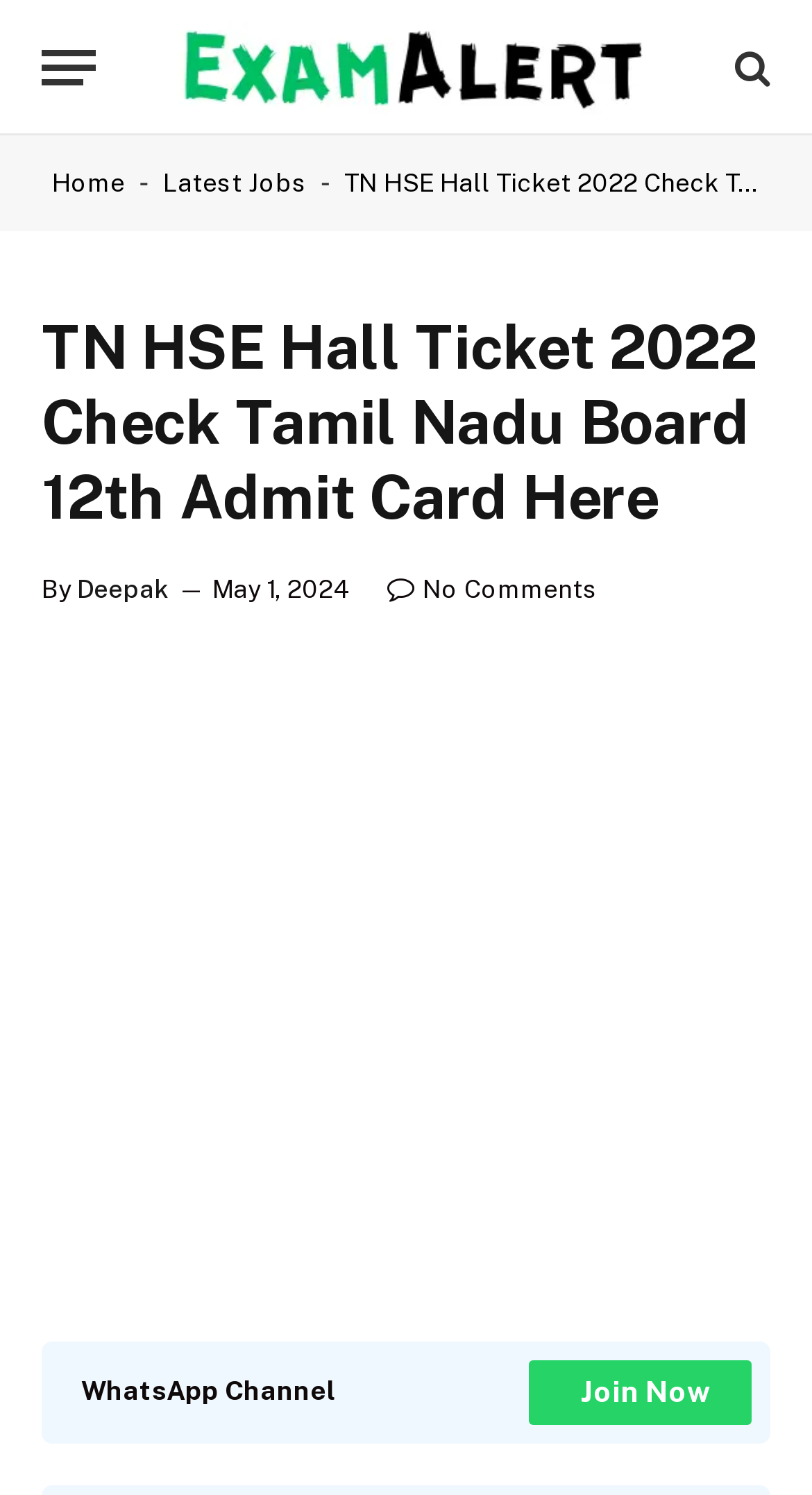Provide the bounding box coordinates for the UI element that is described as: "Latest Jobs".

[0.2, 0.113, 0.377, 0.132]